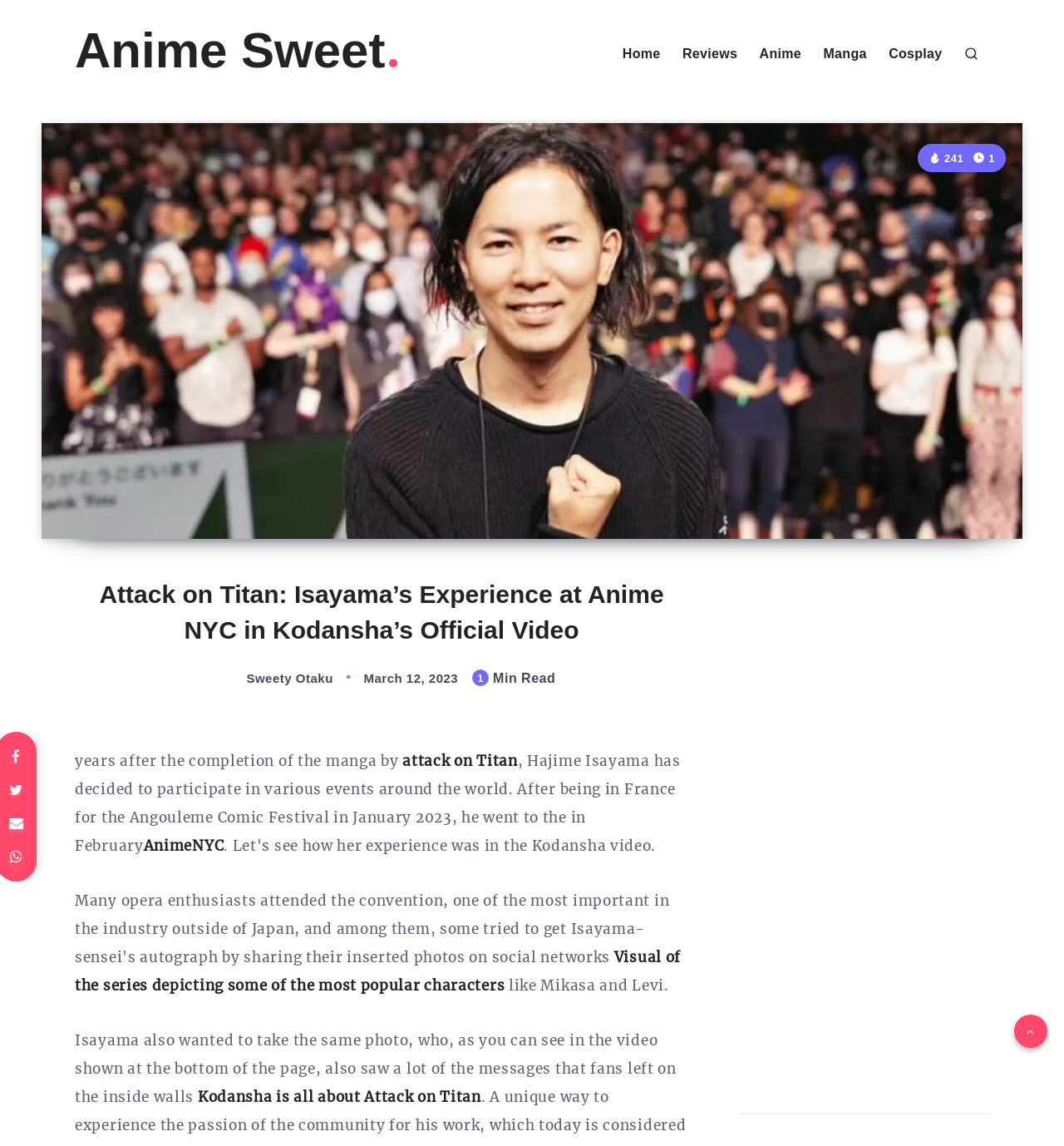What is the name of the event mentioned where Hajime Isayama participated in February?
Give a detailed response to the question by analyzing the screenshot.

The webpage mentions that Hajime Isayama went to AnimeNYC in February, indicating that it is the event being referred to.